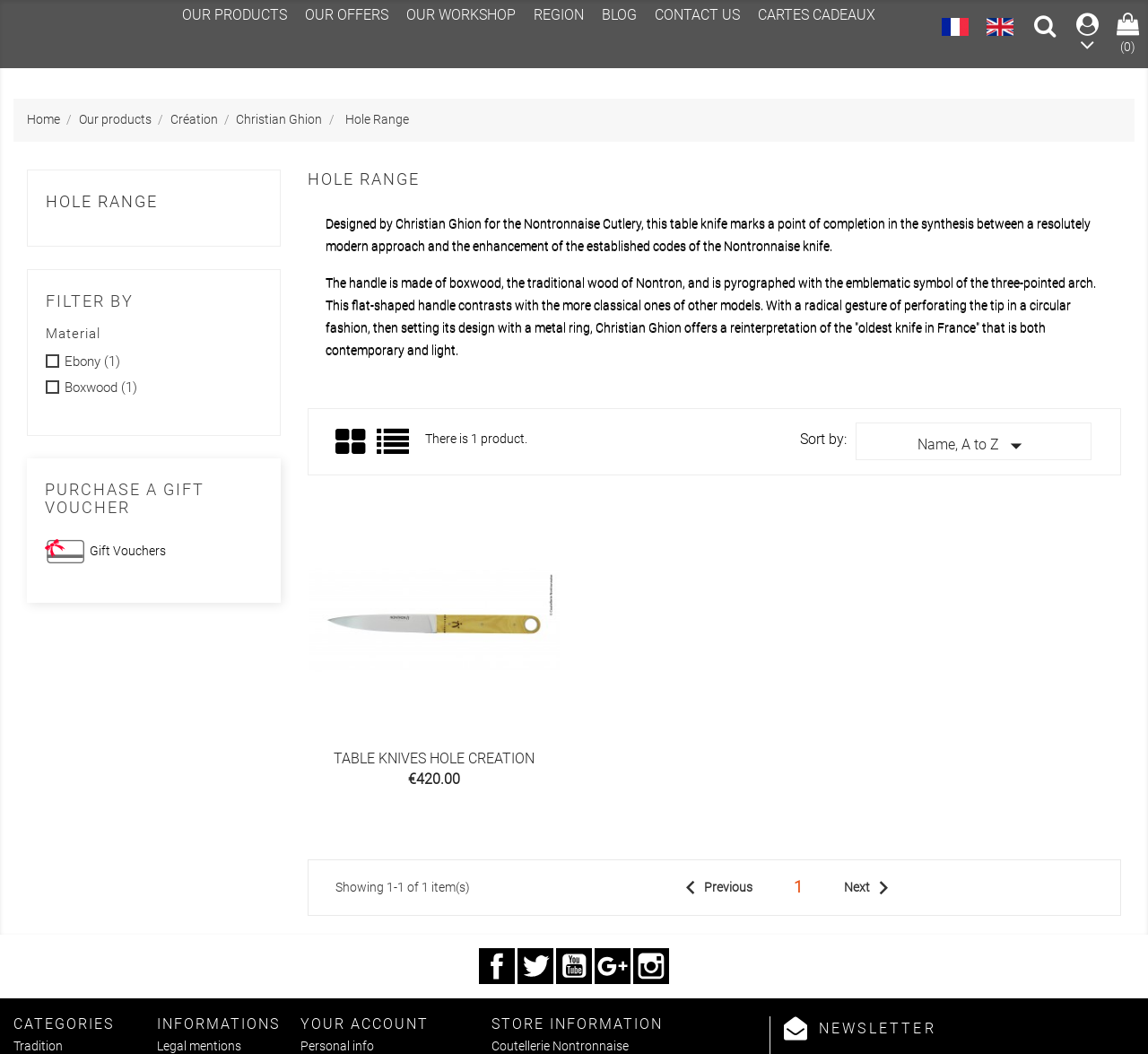Select the bounding box coordinates of the element I need to click to carry out the following instruction: "Sort products by name".

[0.746, 0.401, 0.951, 0.436]